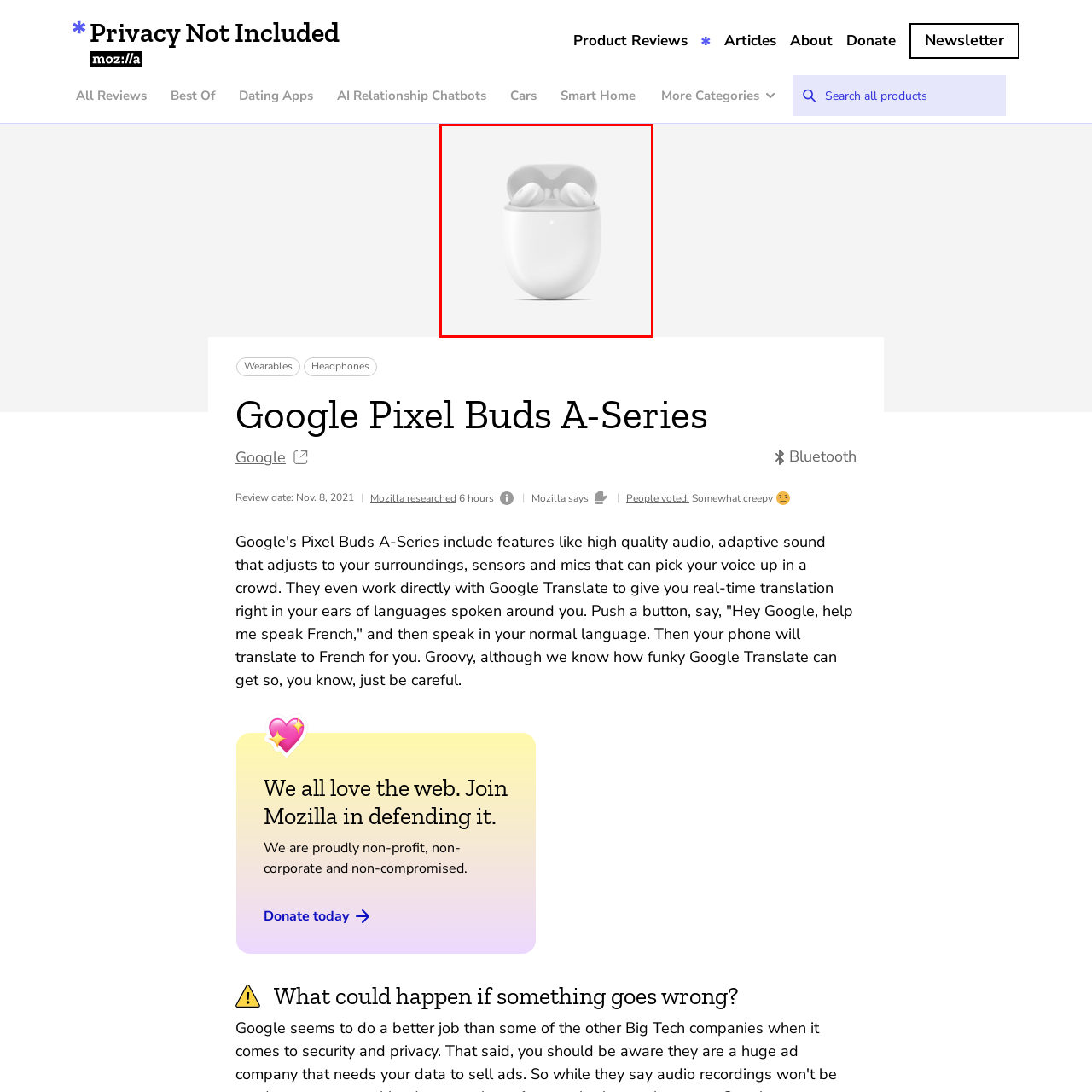What is the purpose of the LED indicator on the case?
Observe the section of the image outlined in red and answer concisely with a single word or phrase.

Battery status